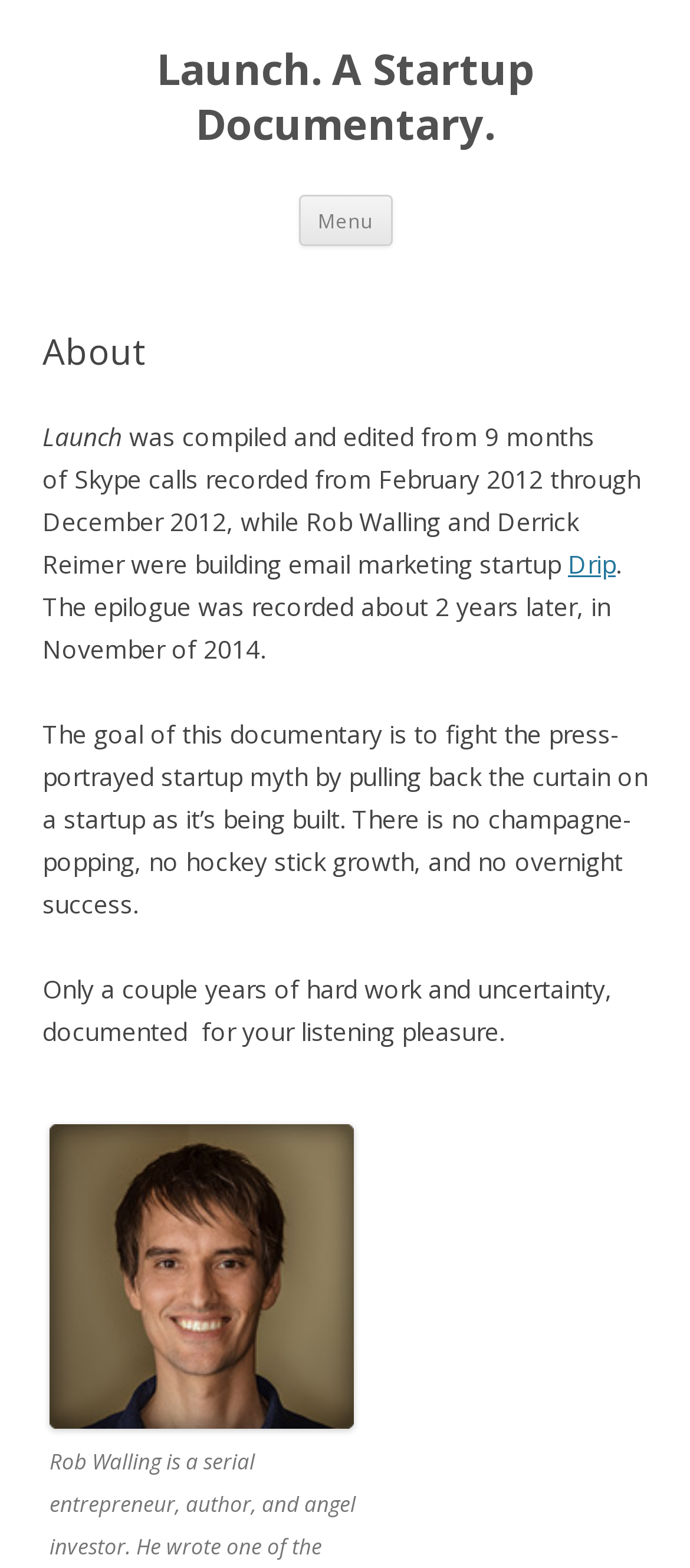Who is the author of the text?
Using the information from the image, give a concise answer in one word or a short phrase.

Not mentioned